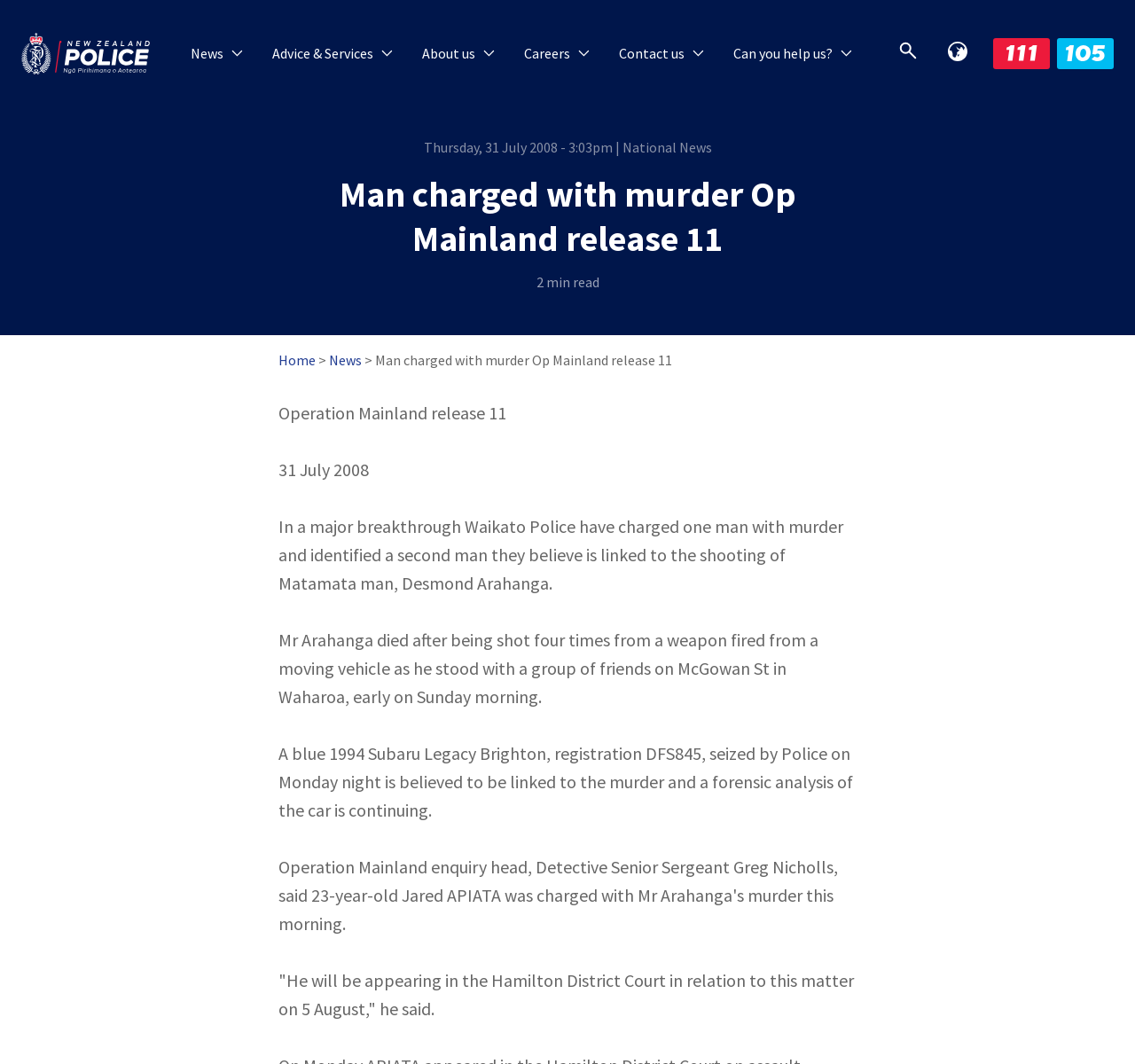Find the bounding box coordinates of the clickable area required to complete the following action: "Click on the 'News' link".

[0.155, 0.027, 0.227, 0.073]